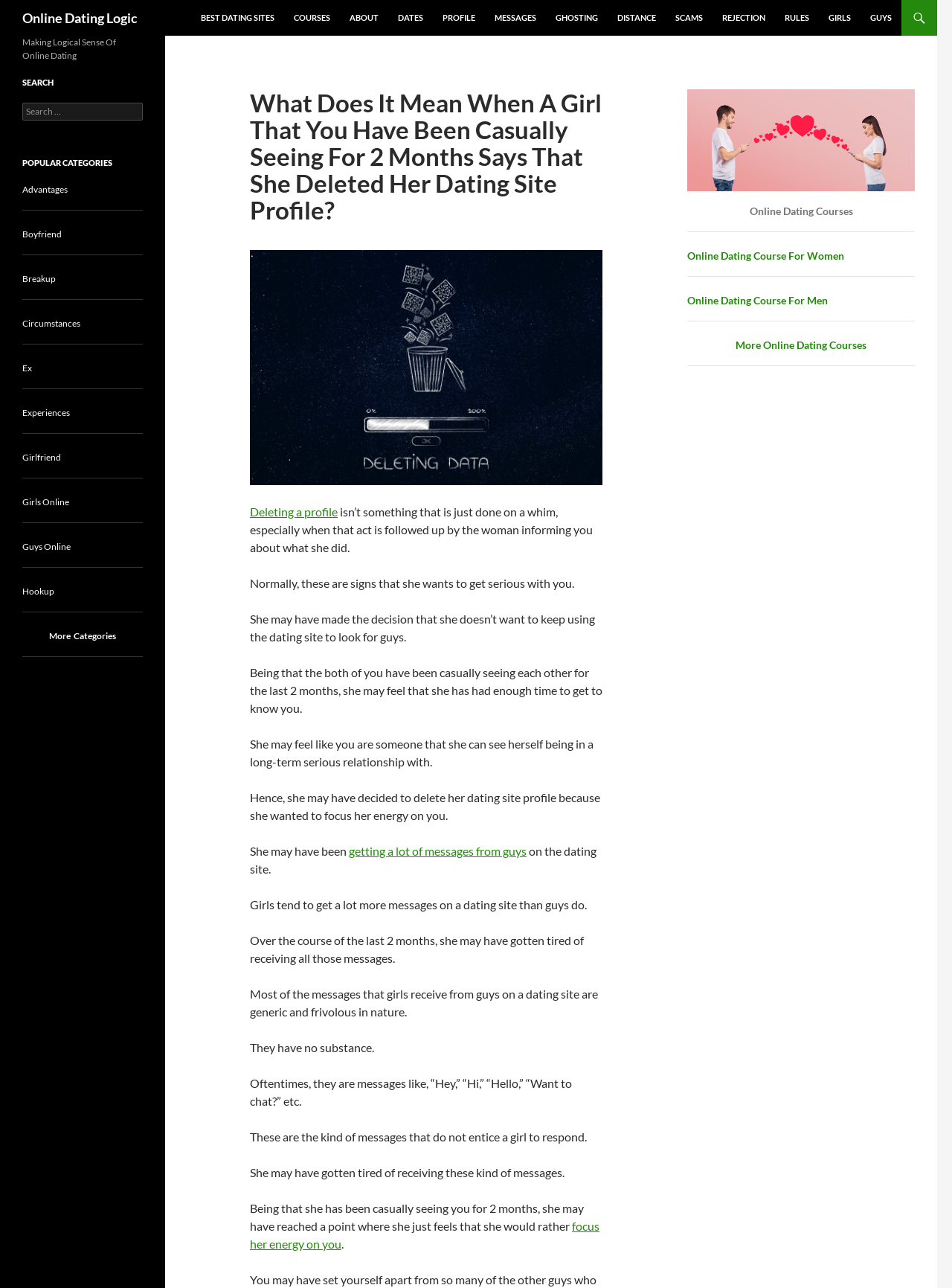What does the image on the webpage represent?
Give a single word or phrase answer based on the content of the image.

Online Dating Courses